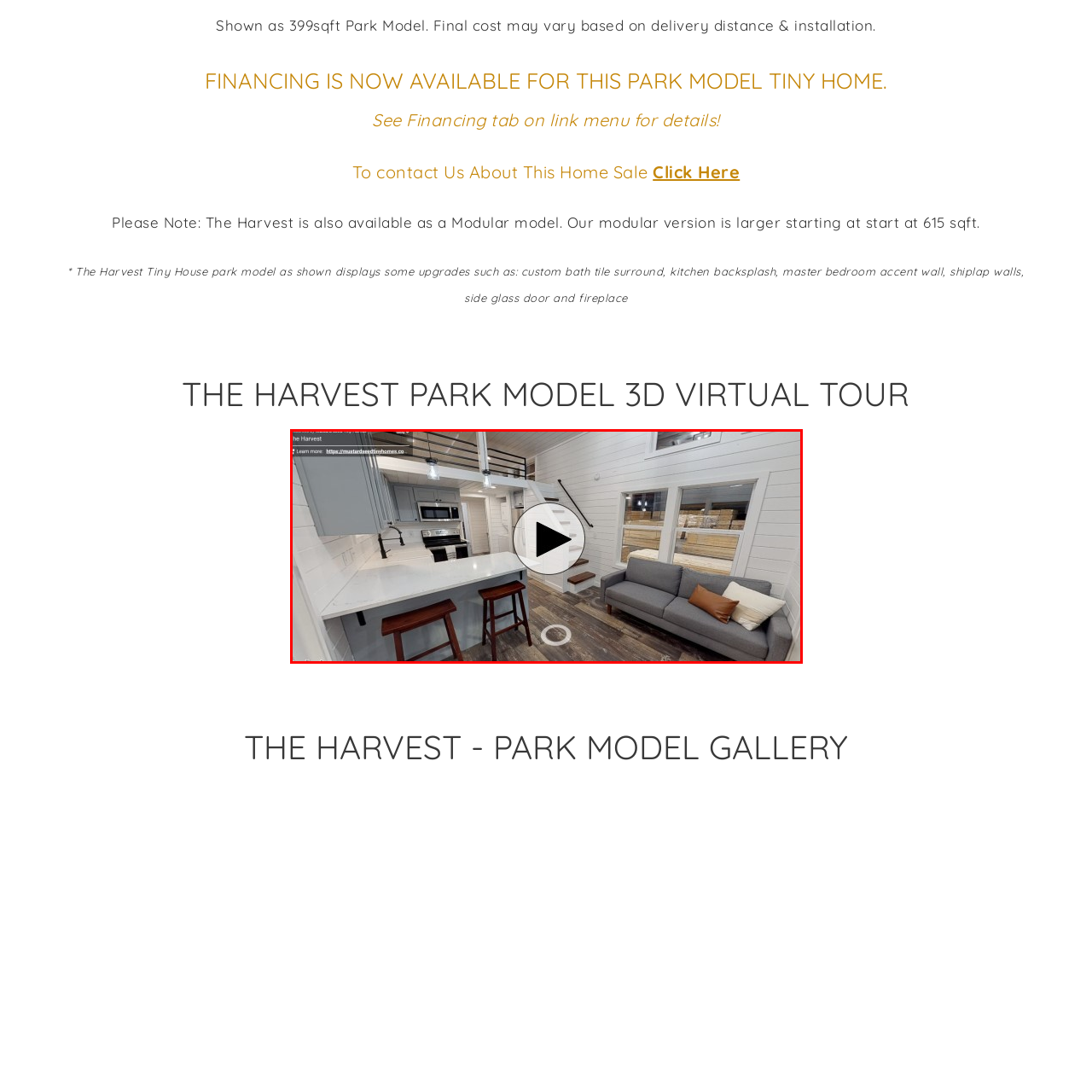Identify the content inside the red box and answer the question using a brief word or phrase: What is the purpose of the staircase in the home?

Access to upper loft